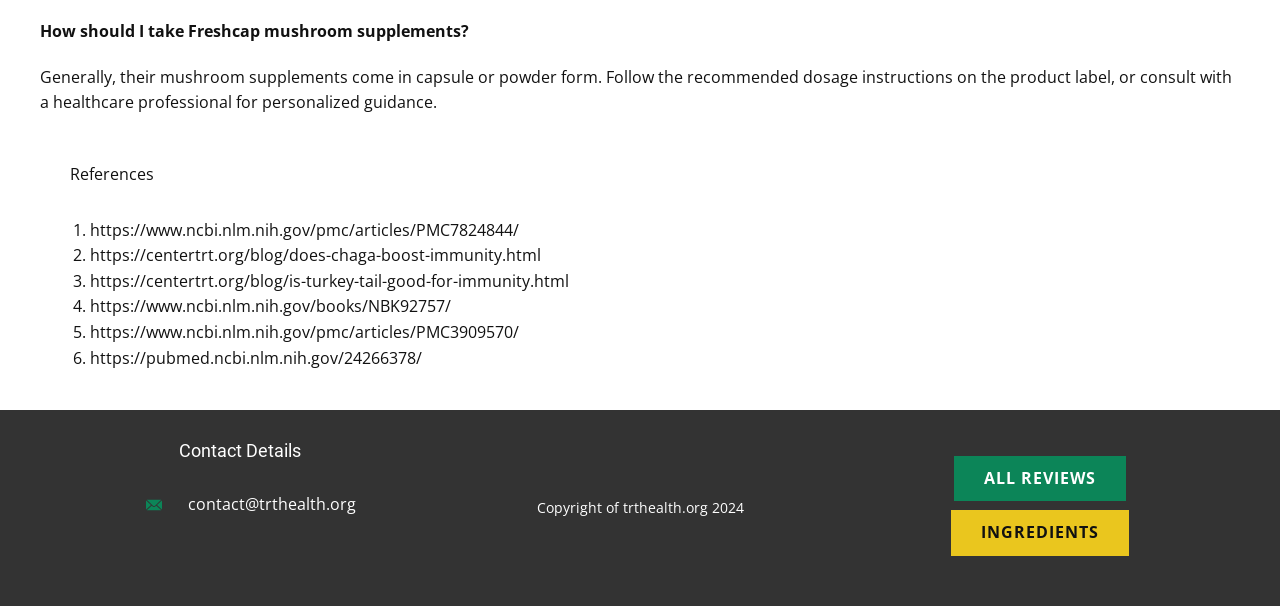What are the two main links provided at the bottom of the webpage?
Identify the answer in the screenshot and reply with a single word or phrase.

INGREDIENTS and ALL REVIEWS